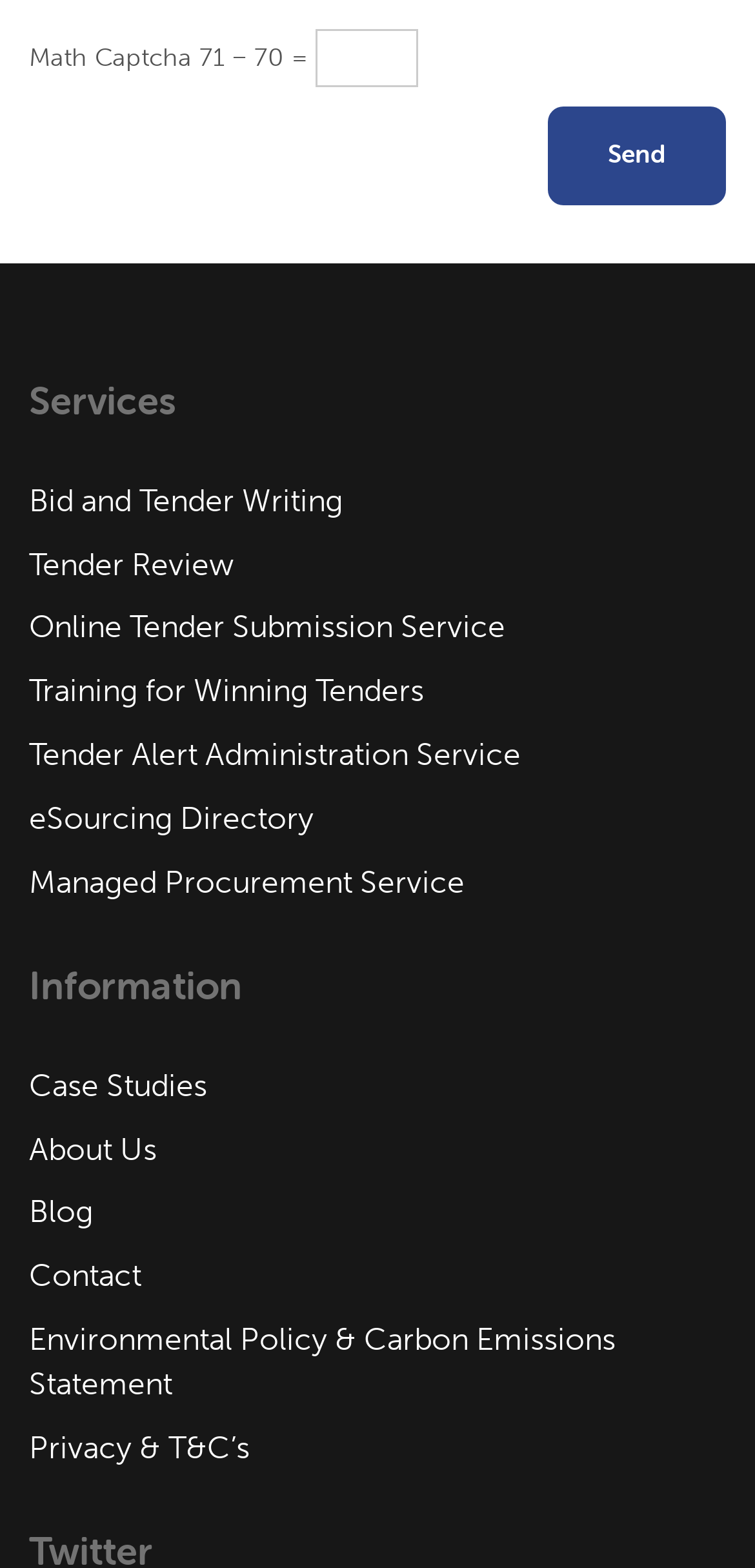Using details from the image, please answer the following question comprehensively:
What services are offered by this company?

The webpage lists several services offered by the company, including 'Bid and Tender Writing', 'Tender Review', 'Online Tender Submission Service', and more, which are all related to tender and procurement services.